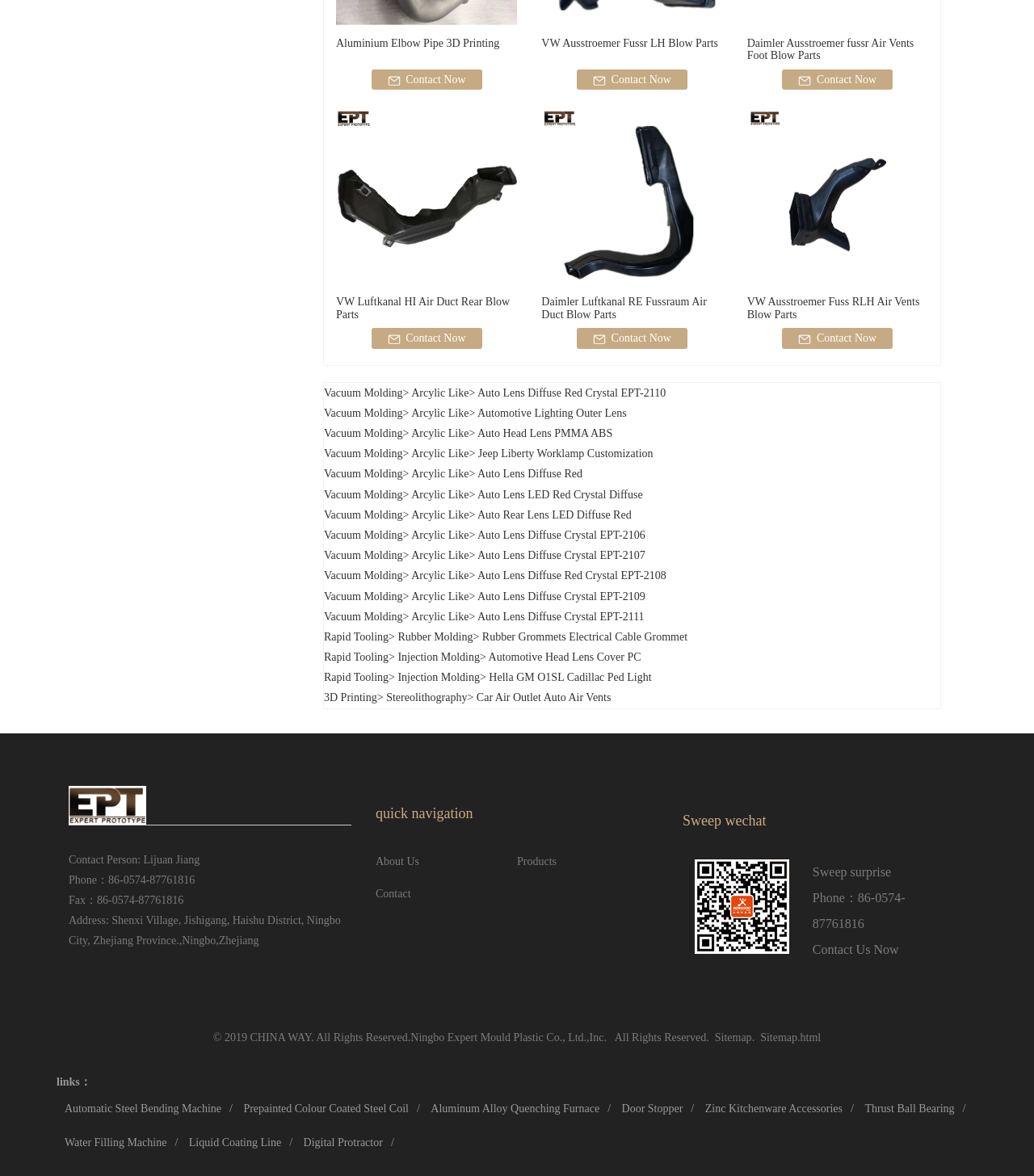What is the main product category?
Please respond to the question with a detailed and well-explained answer.

Based on the webpage, I can see multiple headings and links related to automotive parts, such as 'Aluminium Elbow Pipe 3D Printing', 'VW Ausstroemer Fussr LH Blow Parts', and 'Daimler Luftkanal RE Fussraum Air Duct Blow Parts'. This suggests that the main product category is automotive parts.